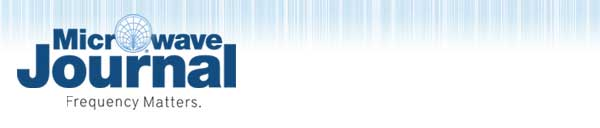Using the information from the screenshot, answer the following question thoroughly:
What is the tagline of the Microwave Journal?

The tagline of the Microwave Journal is 'Frequency Matters' because it is displayed below the main title and emphasizes the journal's focus on critical aspects of frequency and microwave engineering.